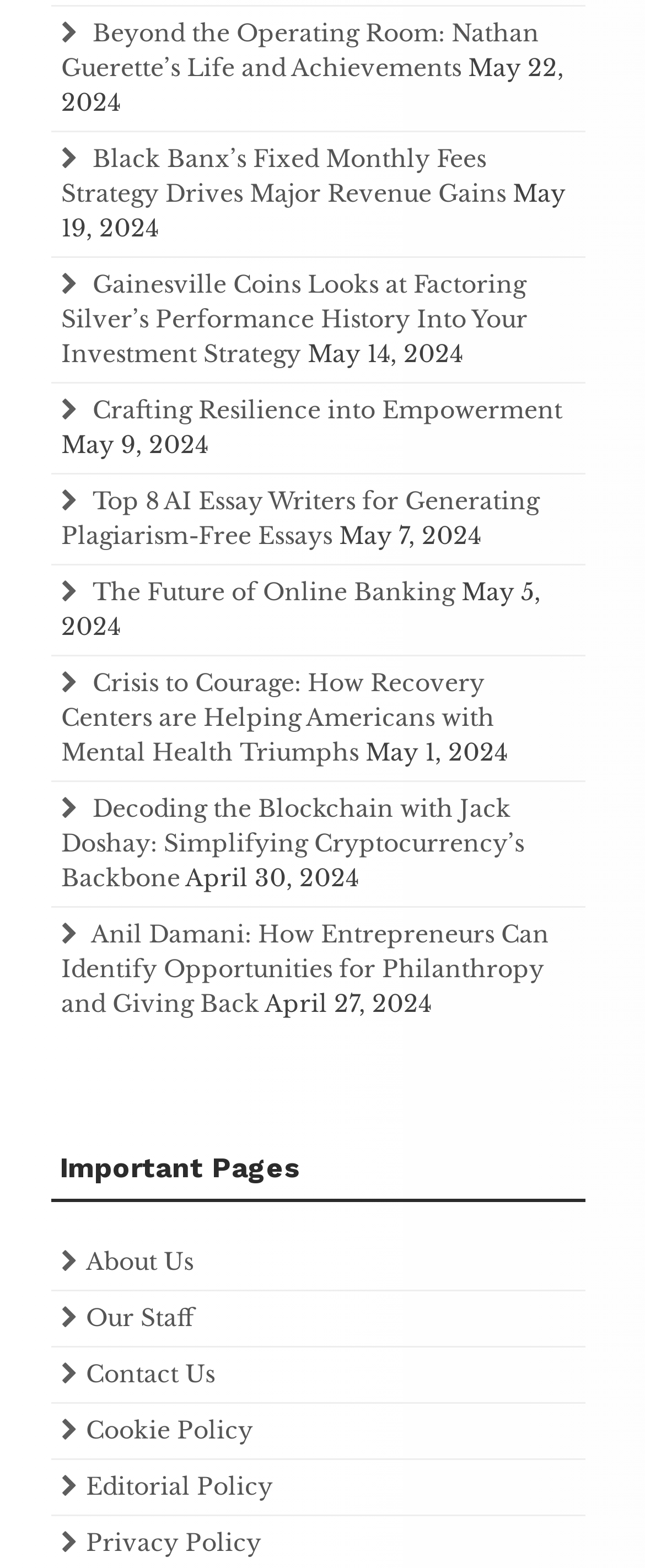Using the provided element description: "The Future of Online Banking", identify the bounding box coordinates. The coordinates should be four floats between 0 and 1 in the order [left, top, right, bottom].

[0.144, 0.368, 0.705, 0.387]